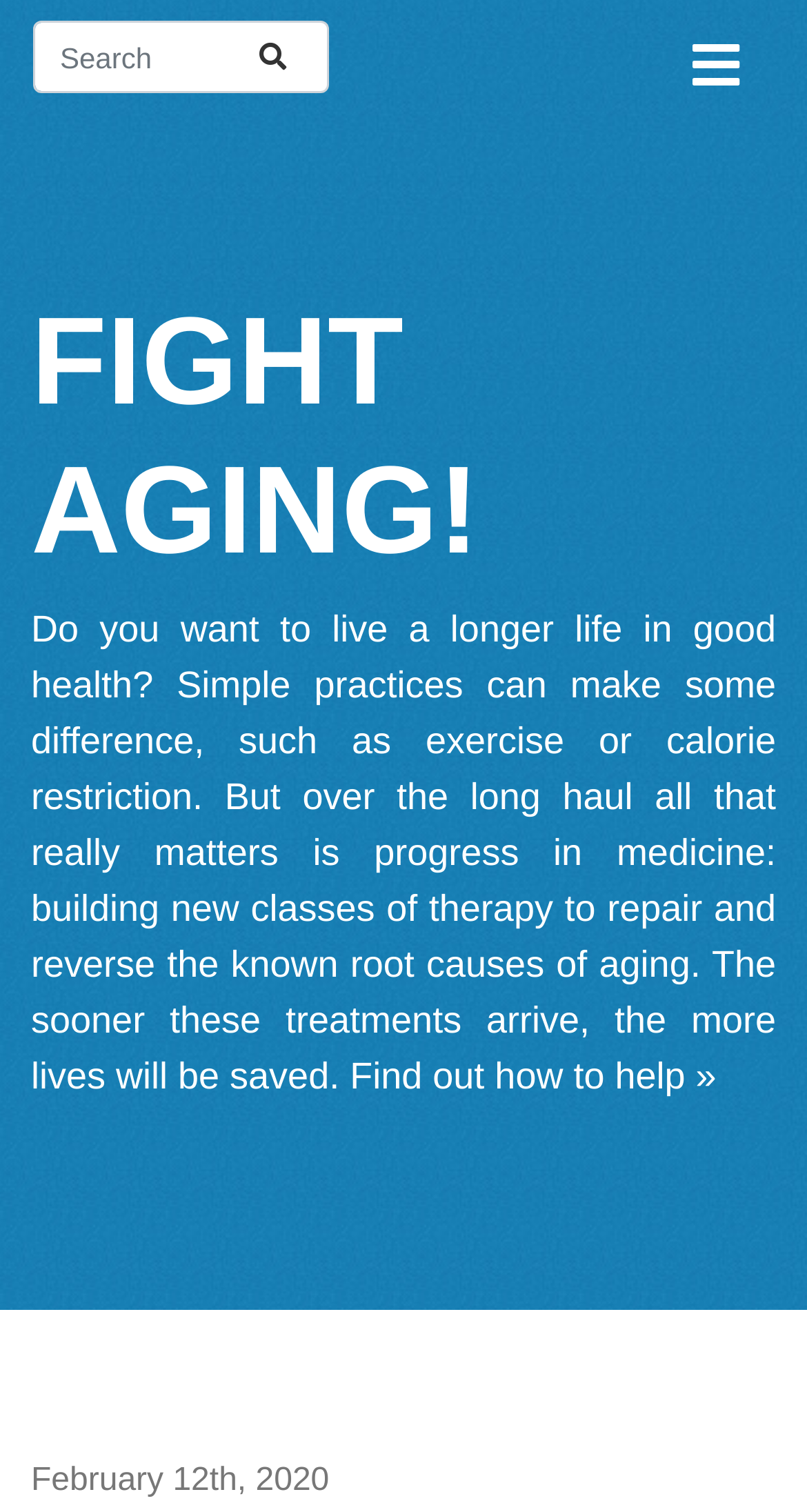Give a detailed account of the webpage, highlighting key information.

The webpage appears to be a blog or article page focused on the topic of aging and heart disease. At the top left of the page, there is a search box with a magnifying glass icon next to it. On the top right, there is a toggle navigation button. 

Below the navigation section, the page's title "FIGHT AGING!" is prominently displayed in a large font. 

The main content of the page starts with a paragraph of text that discusses the importance of medical progress in combating aging. The text explains that while simple practices like exercise and calorie restriction can make a difference, the key to living a longer life in good health lies in developing new medical therapies to repair and reverse the root causes of aging. 

Following this introductory text, there is a call-to-action link "Find out how to help »" that encourages readers to get involved. 

At the bottom of the page, there is a date stamp "February 12th, 2020" indicating when the article was published.